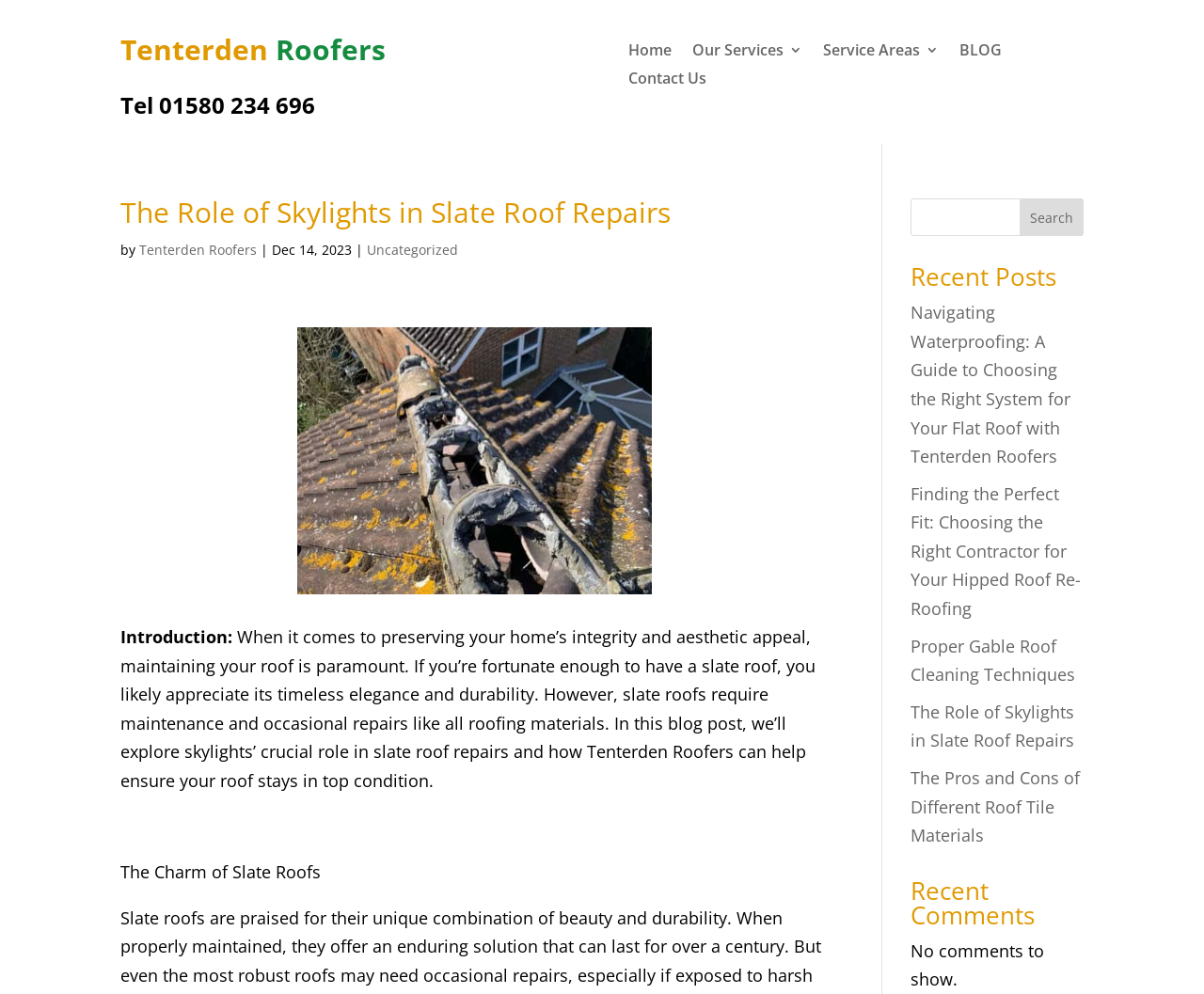Find and specify the bounding box coordinates that correspond to the clickable region for the instruction: "View the 'CATEGORIES' section".

None